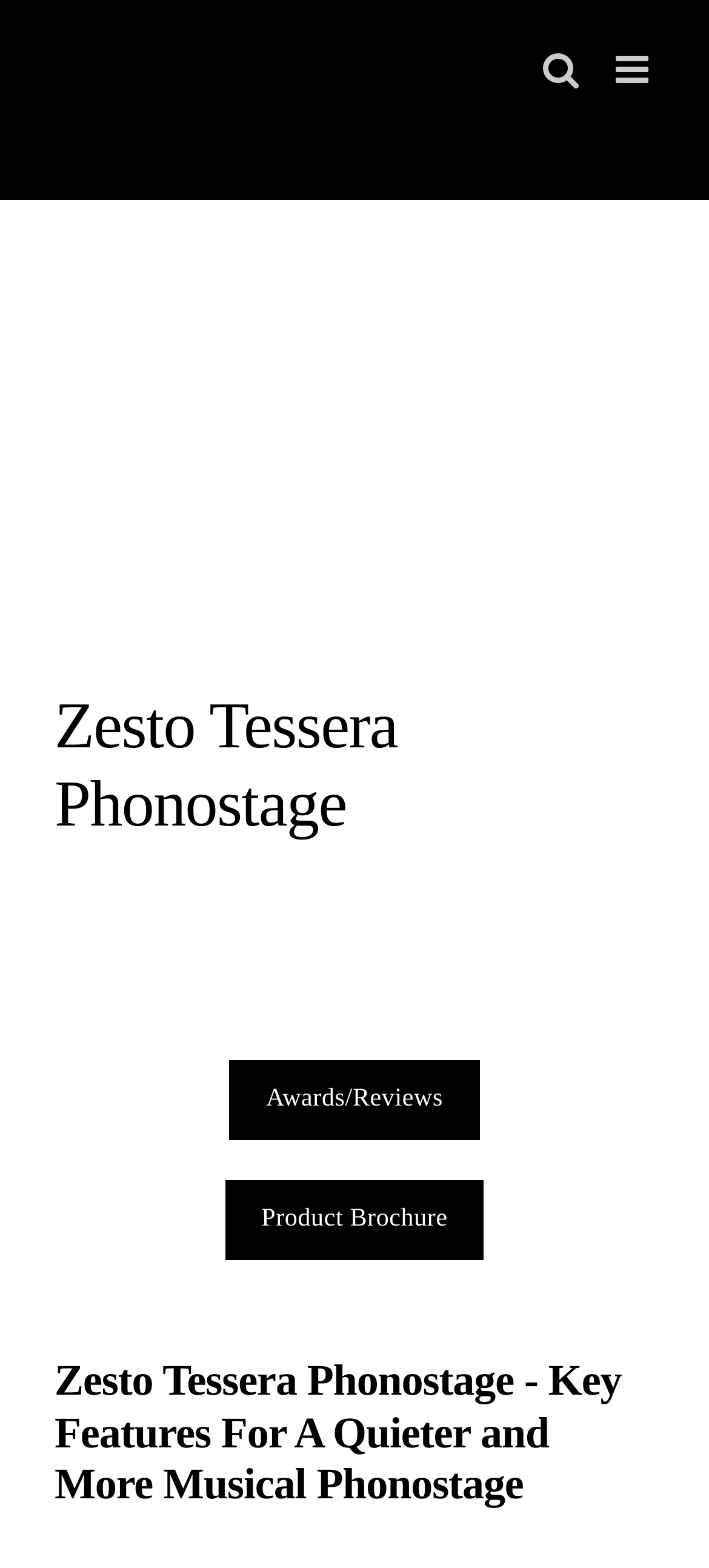Respond with a single word or phrase for the following question: 
What is the type of product being showcased?

Phonostage